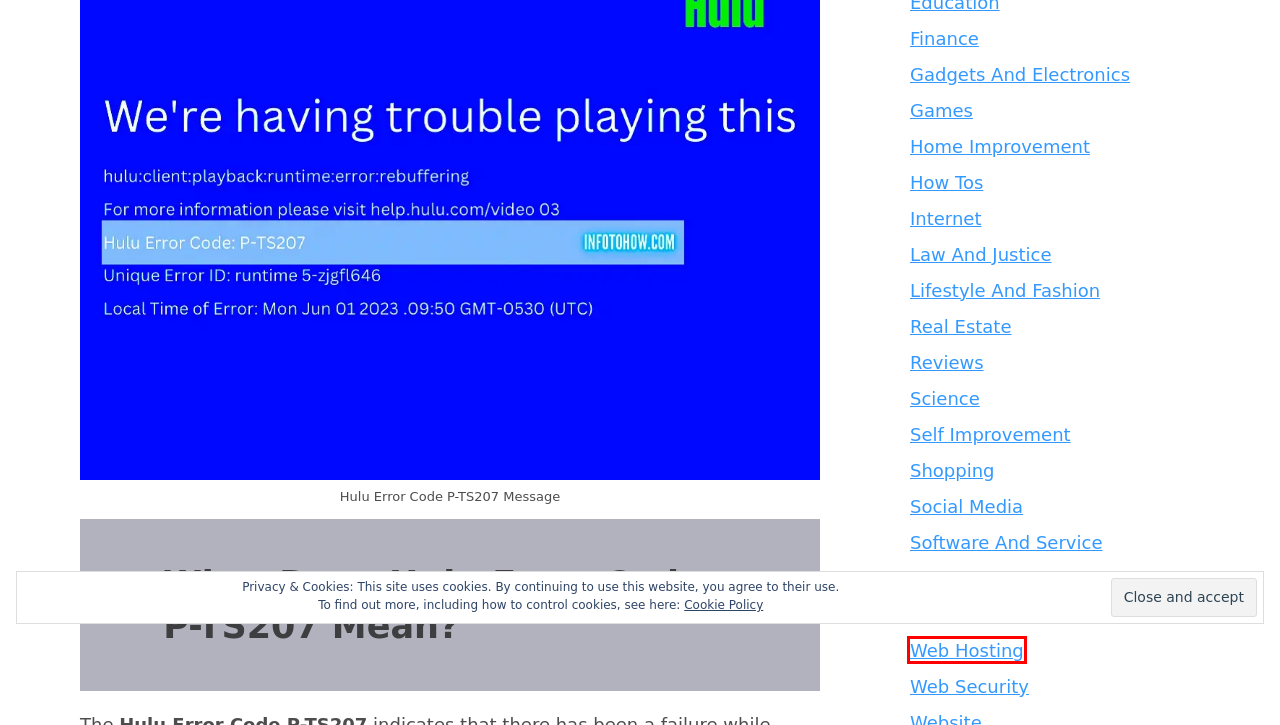Analyze the screenshot of a webpage featuring a red rectangle around an element. Pick the description that best fits the new webpage after interacting with the element inside the red bounding box. Here are the candidates:
A. Is Hulu down? No Video Streaming? Check current problems and outages!
B. Self Improvement Archives - InfoToHow
C. Education Archives - InfoToHow
D. Web Hosting Archives - InfoToHow
E. Business Archives - InfoToHow
F. InfoToHow - Internet Technology
G. Stream TV and Movies Live and Online | Hulu
H. Real Estate Archives - InfoToHow

D